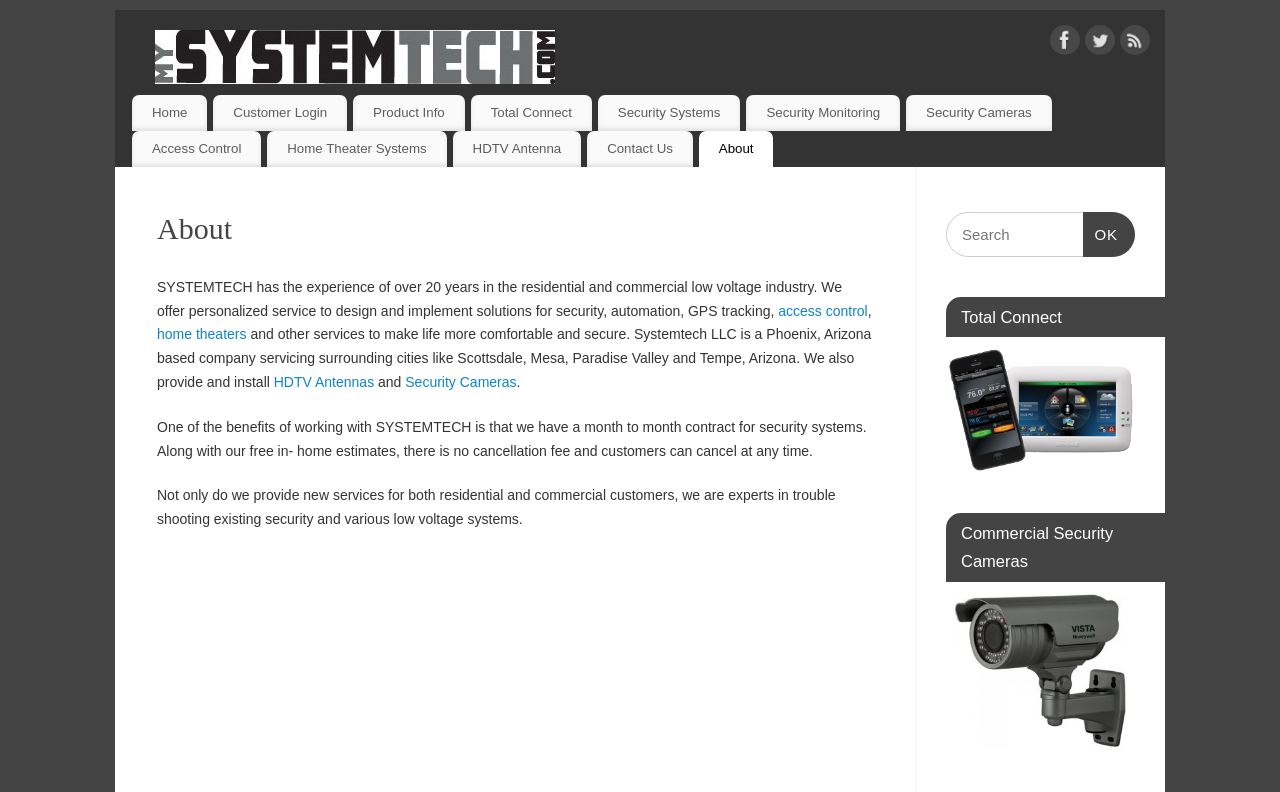Identify and provide the bounding box for the element described by: "parent_node: GOODTURN CYCLES".

None